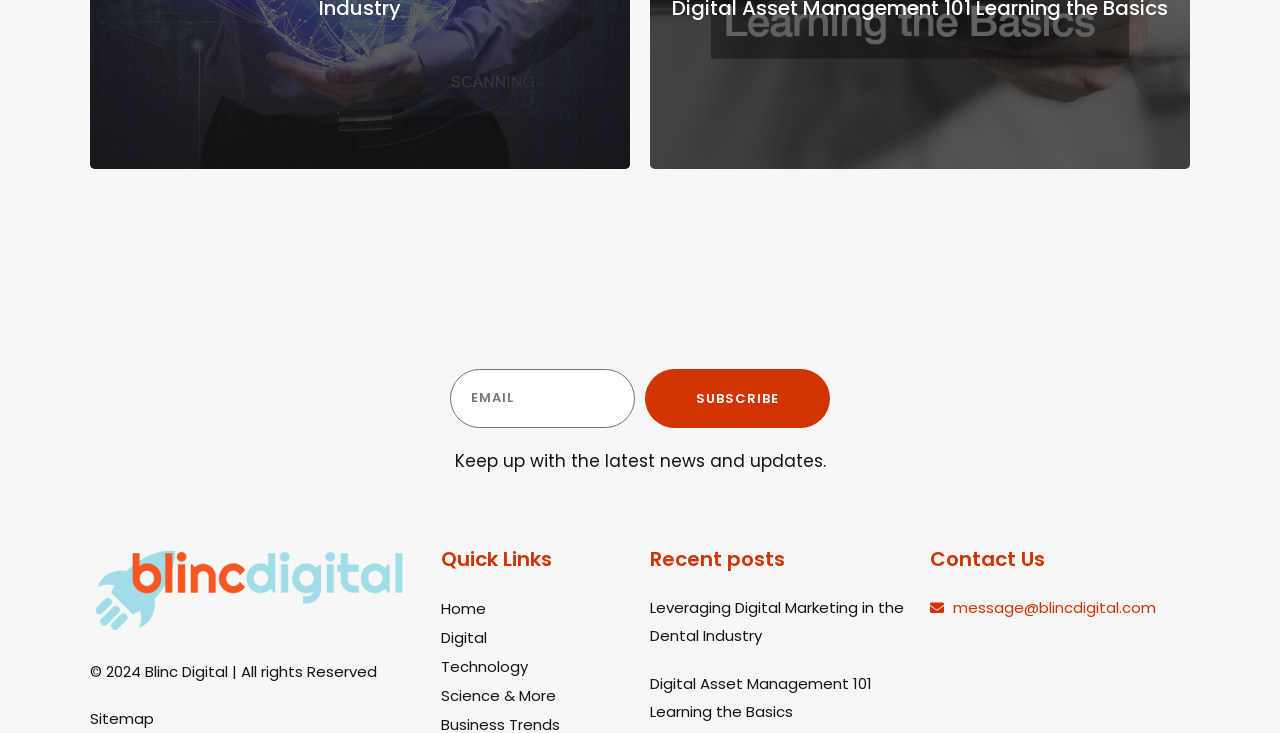Identify the bounding box coordinates necessary to click and complete the given instruction: "Subscribe to newsletter".

[0.504, 0.503, 0.648, 0.584]